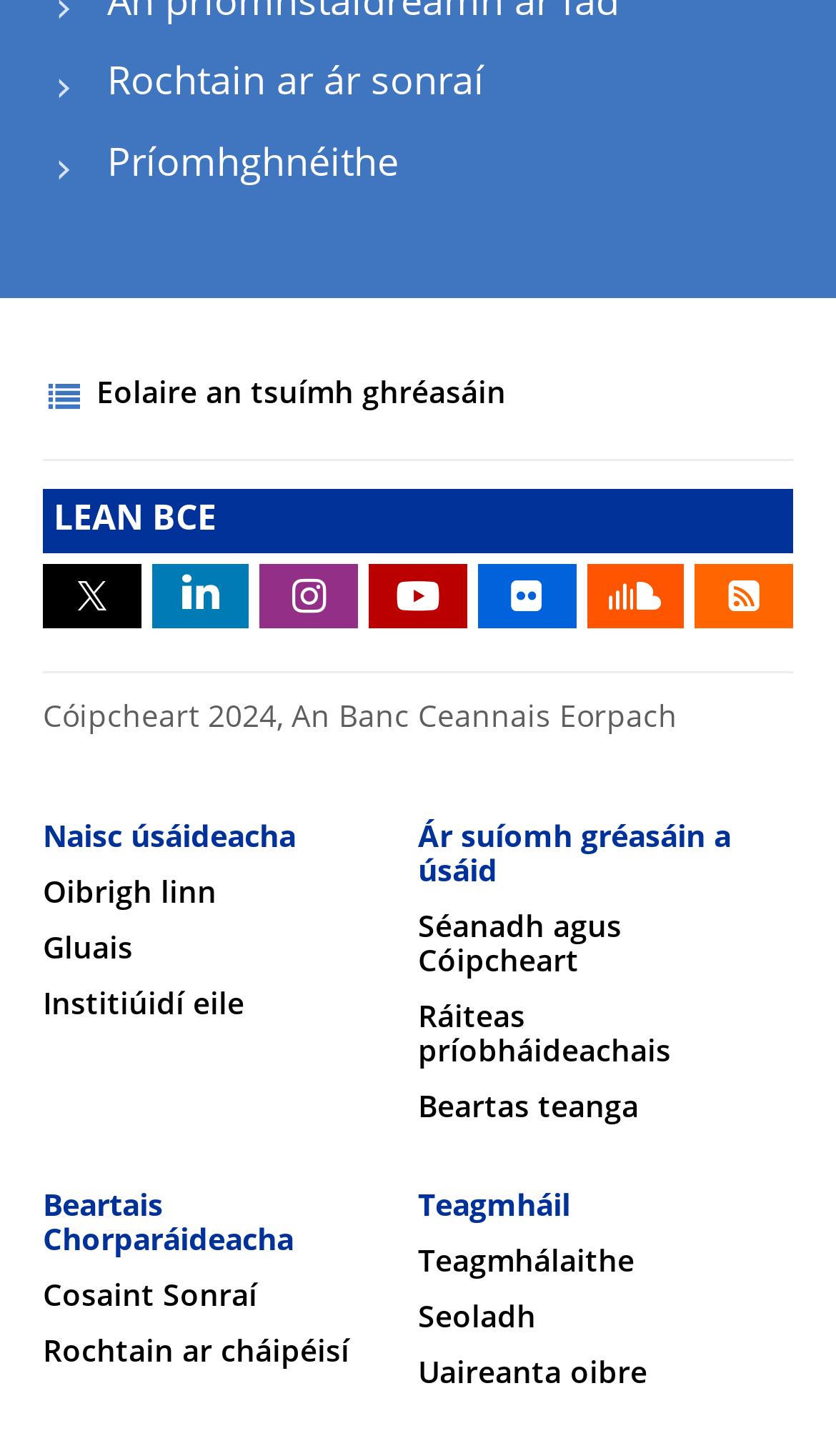Please identify the bounding box coordinates of the area that needs to be clicked to fulfill the following instruction: "Check out the reviews of the Best Concealment Express Smith & Wesson Concealed Carry Holsters."

None